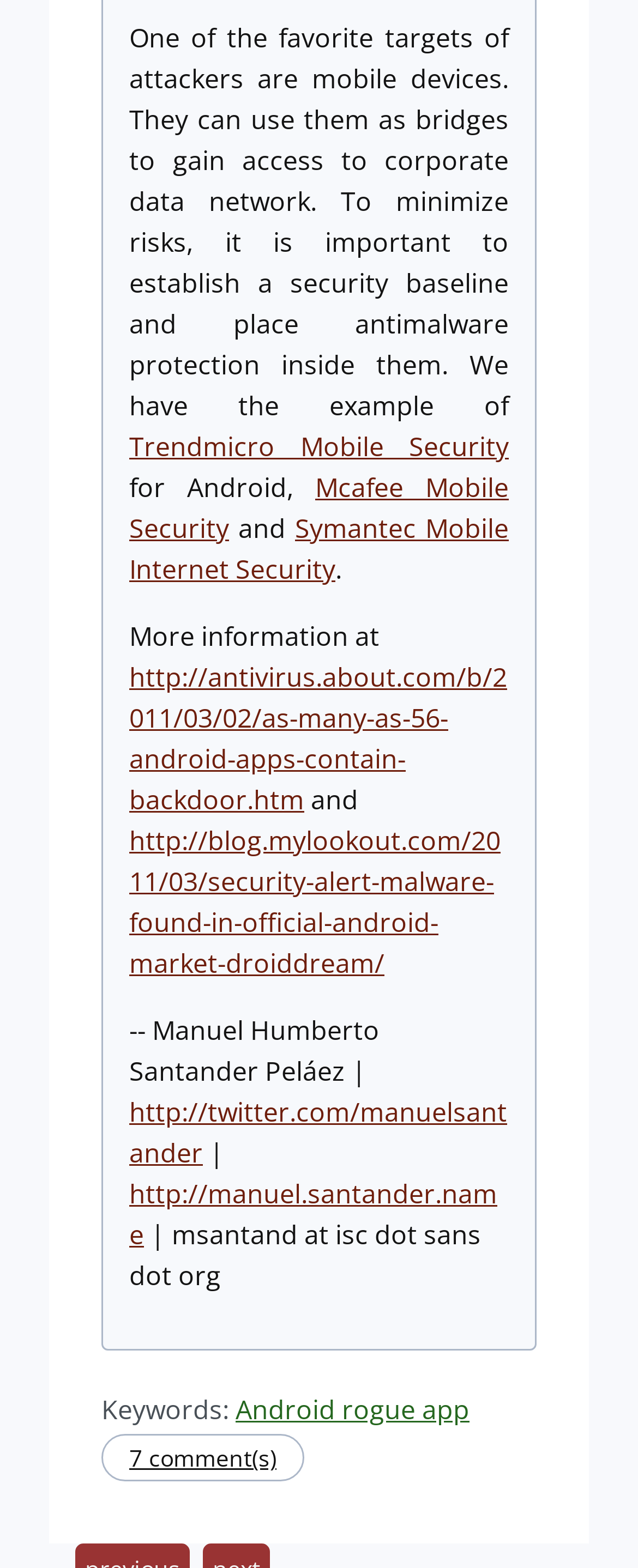Using a single word or phrase, answer the following question: 
How many comment(s) are mentioned on this webpage?

7